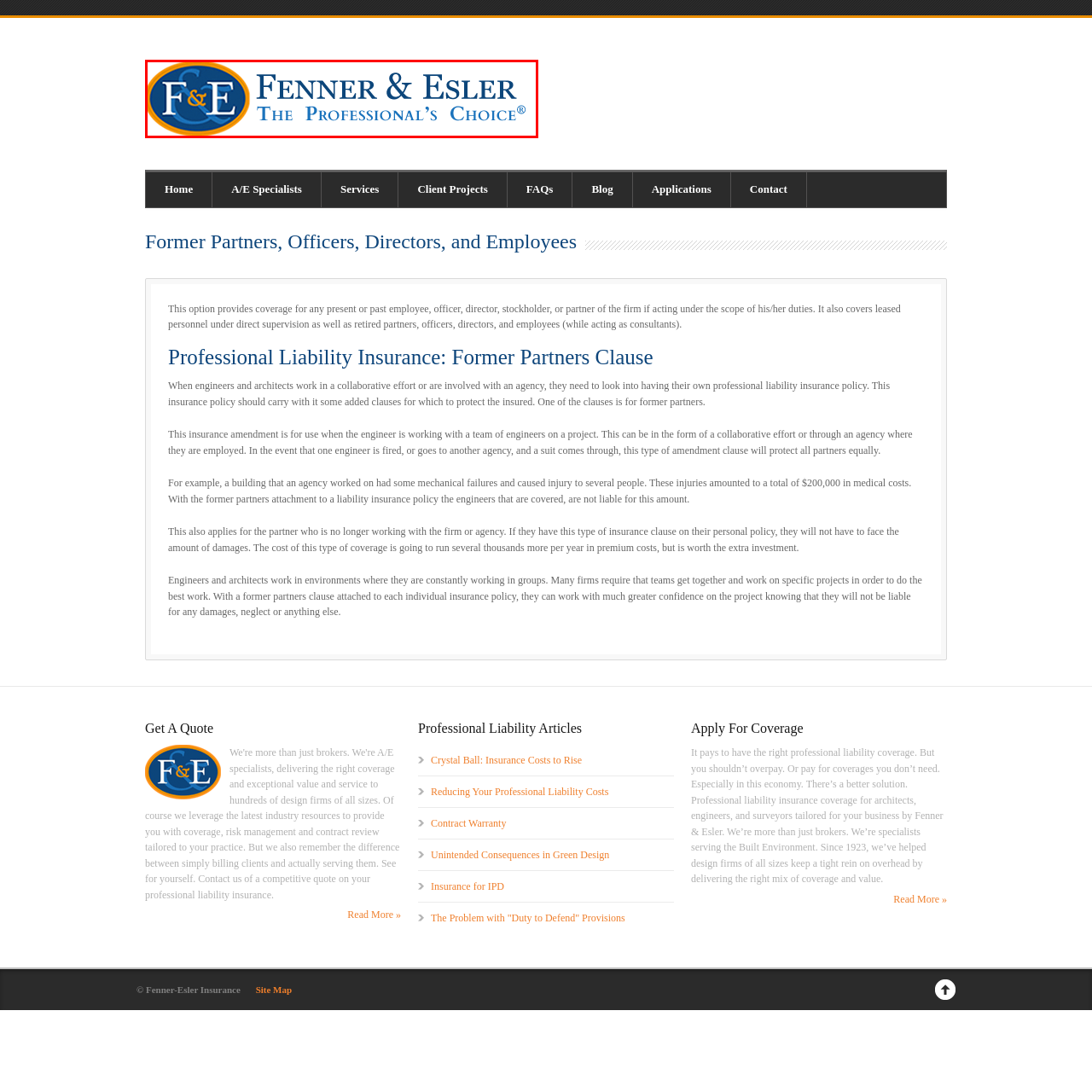What type of font is used for the full company name?
Pay attention to the section of the image highlighted by the red bounding box and provide a comprehensive answer to the question.

The full name 'Fenner & Esler' is presented in a sophisticated serif typeface, emphasizing the company's dedication to professionalism.